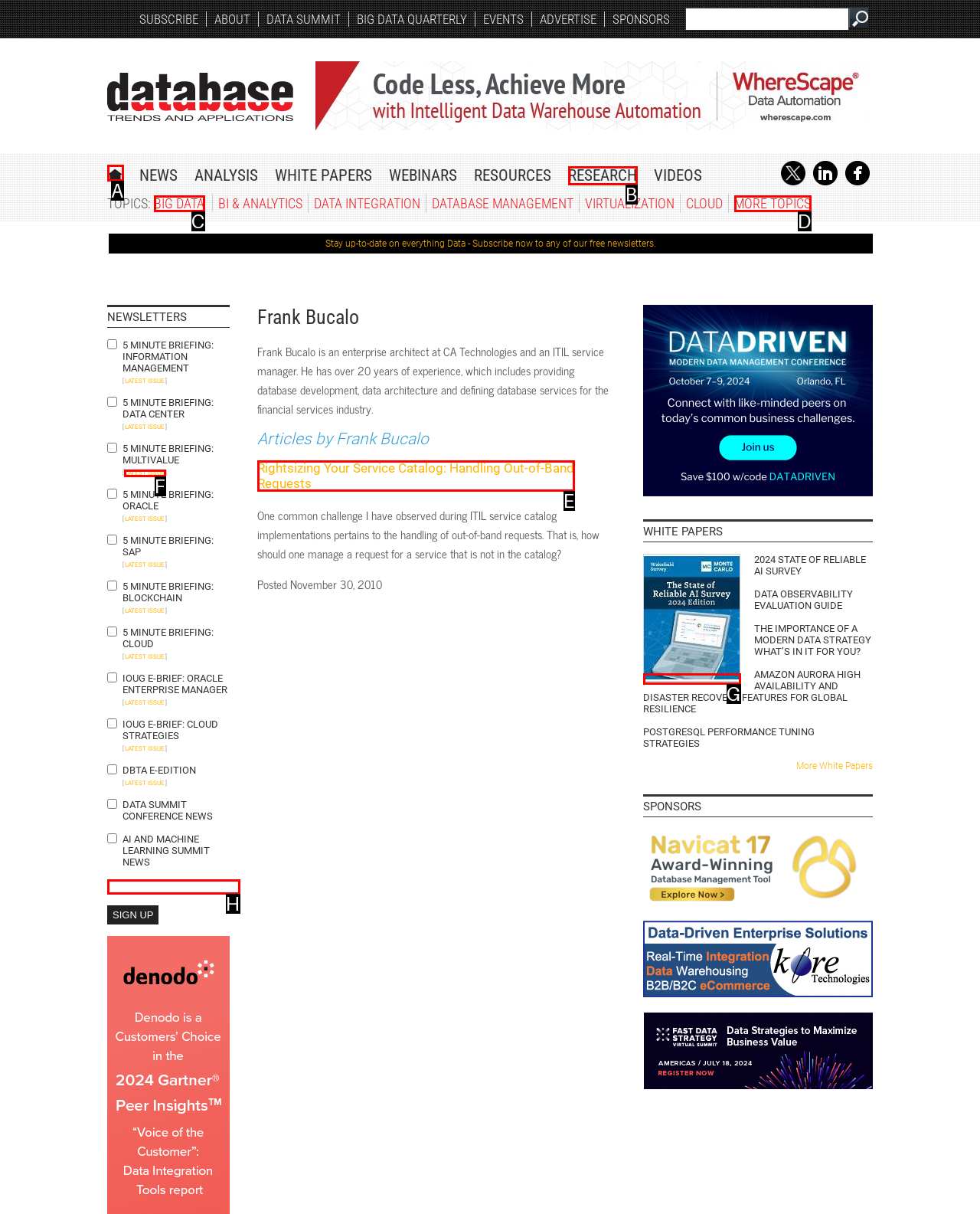Choose the letter that best represents the description: Home. Provide the letter as your response.

A